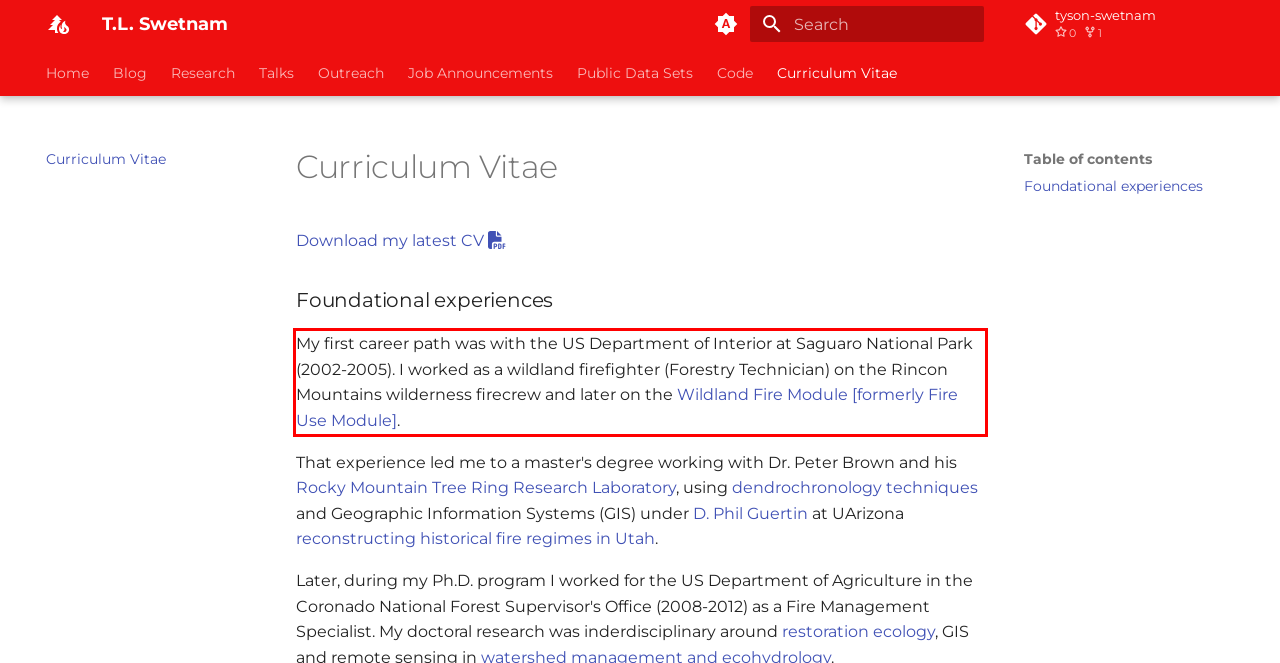There is a UI element on the webpage screenshot marked by a red bounding box. Extract and generate the text content from within this red box.

My first career path was with the US Department of Interior at Saguaro National Park (2002-2005). I worked as a wildland firefighter (Forestry Technician) on the Rincon Mountains wilderness firecrew and later on the Wildland Fire Module [formerly Fire Use Module].